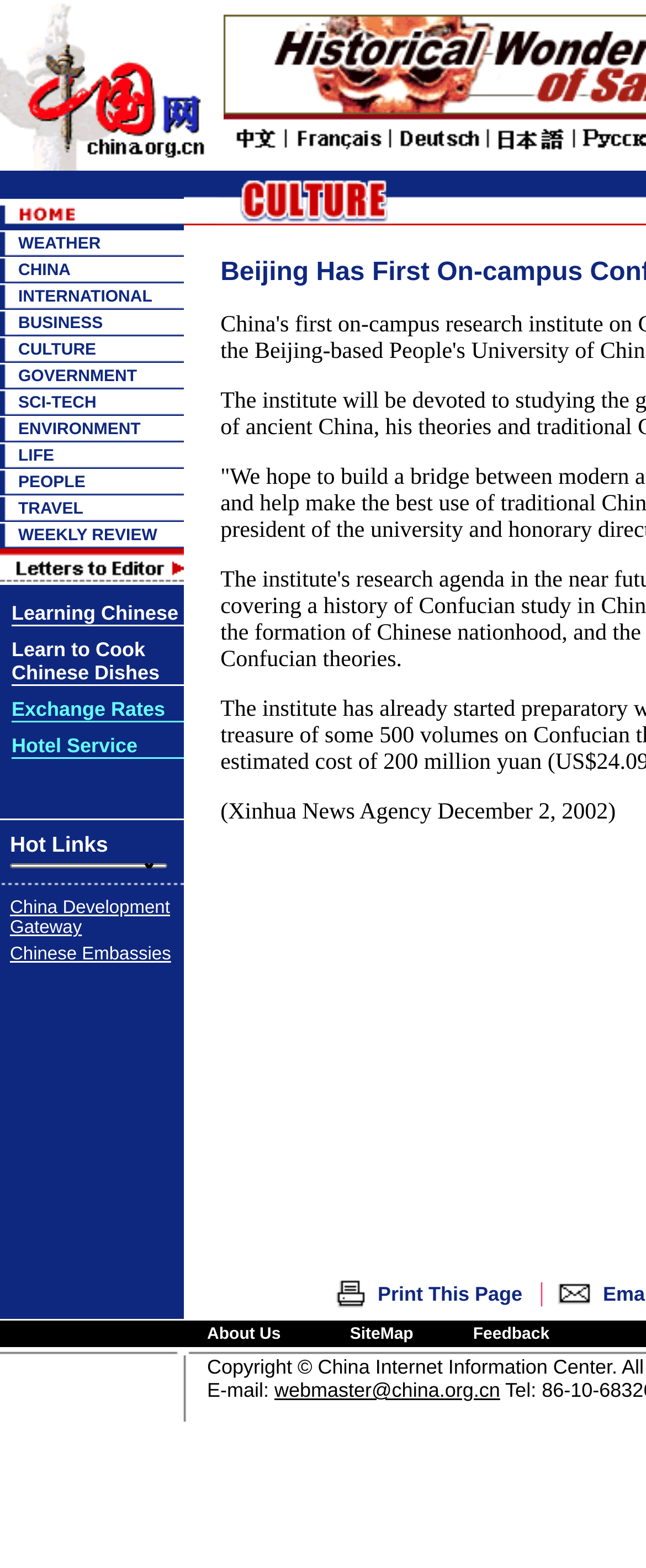Given the element description, predict the bounding box coordinates in the format (top-left x, top-left y, bottom-right x, bottom-right y), using floating point numbers between 0 and 1: Learn to Cook Chinese Dishes

[0.018, 0.41, 0.247, 0.436]